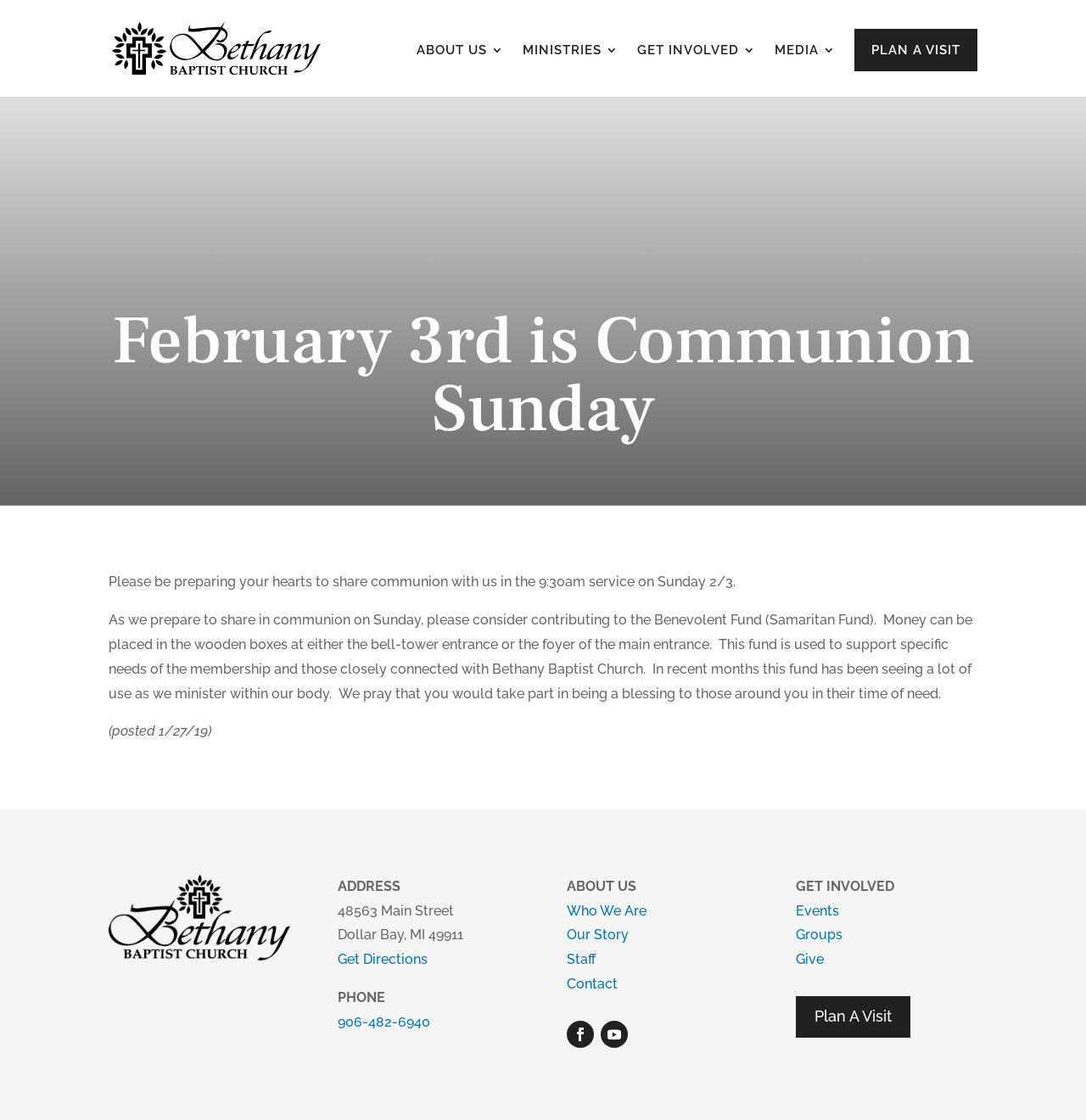What is the purpose of the Benevolent Fund?
Provide a thorough and detailed answer to the question.

I found the purpose of the Benevolent Fund by reading the paragraph that mentions the fund and its use to support specific needs of the membership and those closely connected with Bethany Baptist Church.